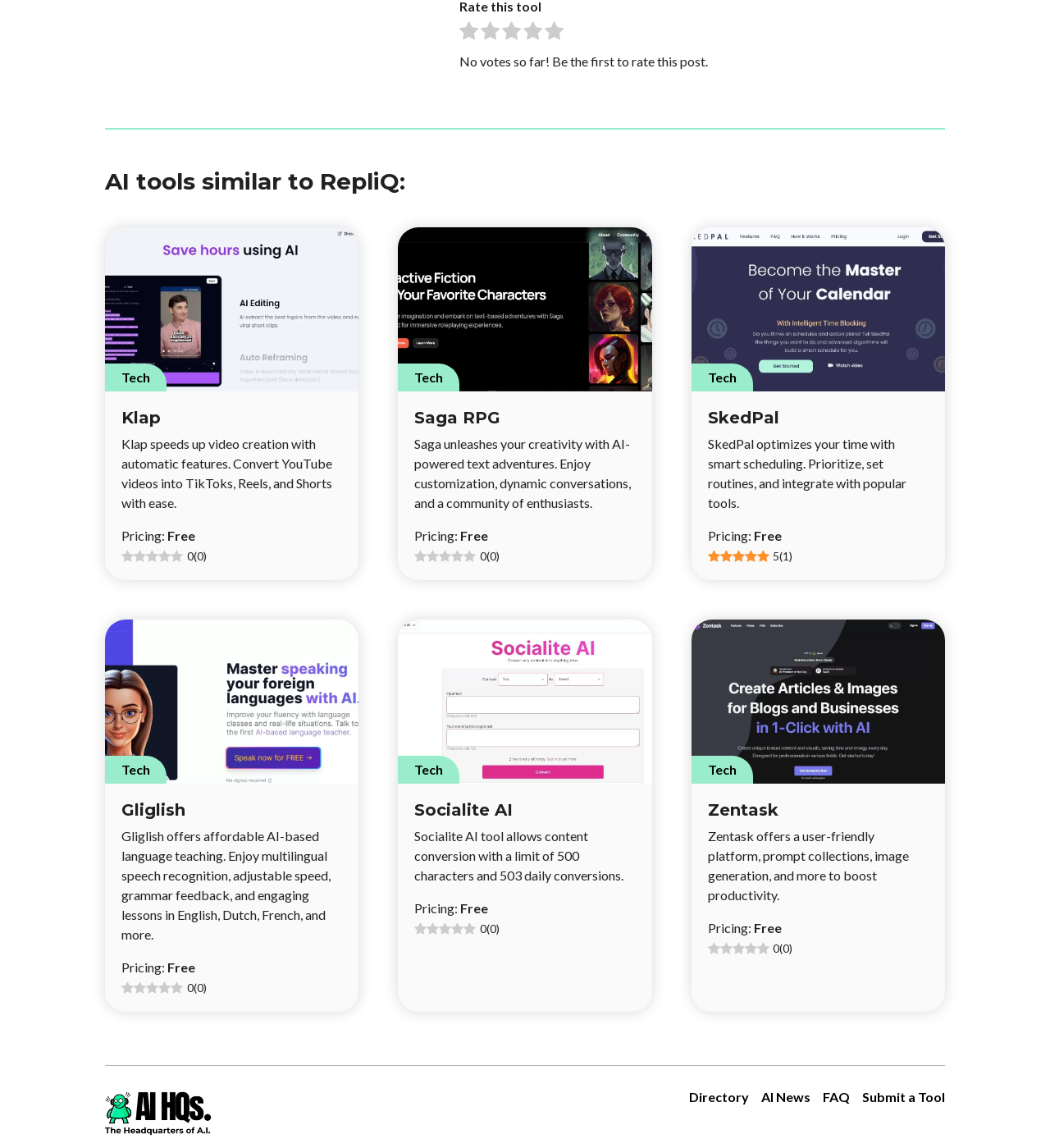Find the bounding box of the web element that fits this description: "AI News".

[0.725, 0.947, 0.772, 0.964]